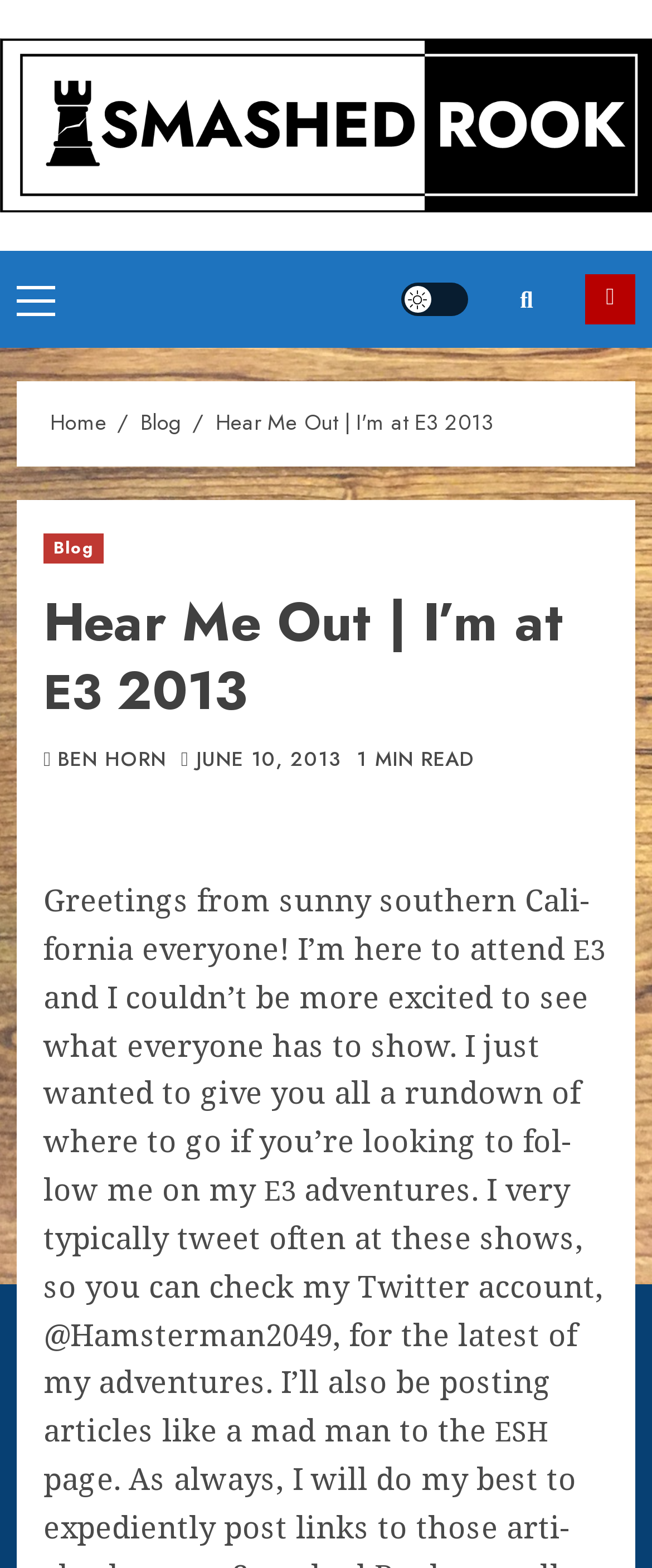Your task is to extract the text of the main heading from the webpage.

Hear Me Out | I’m at E3 2013